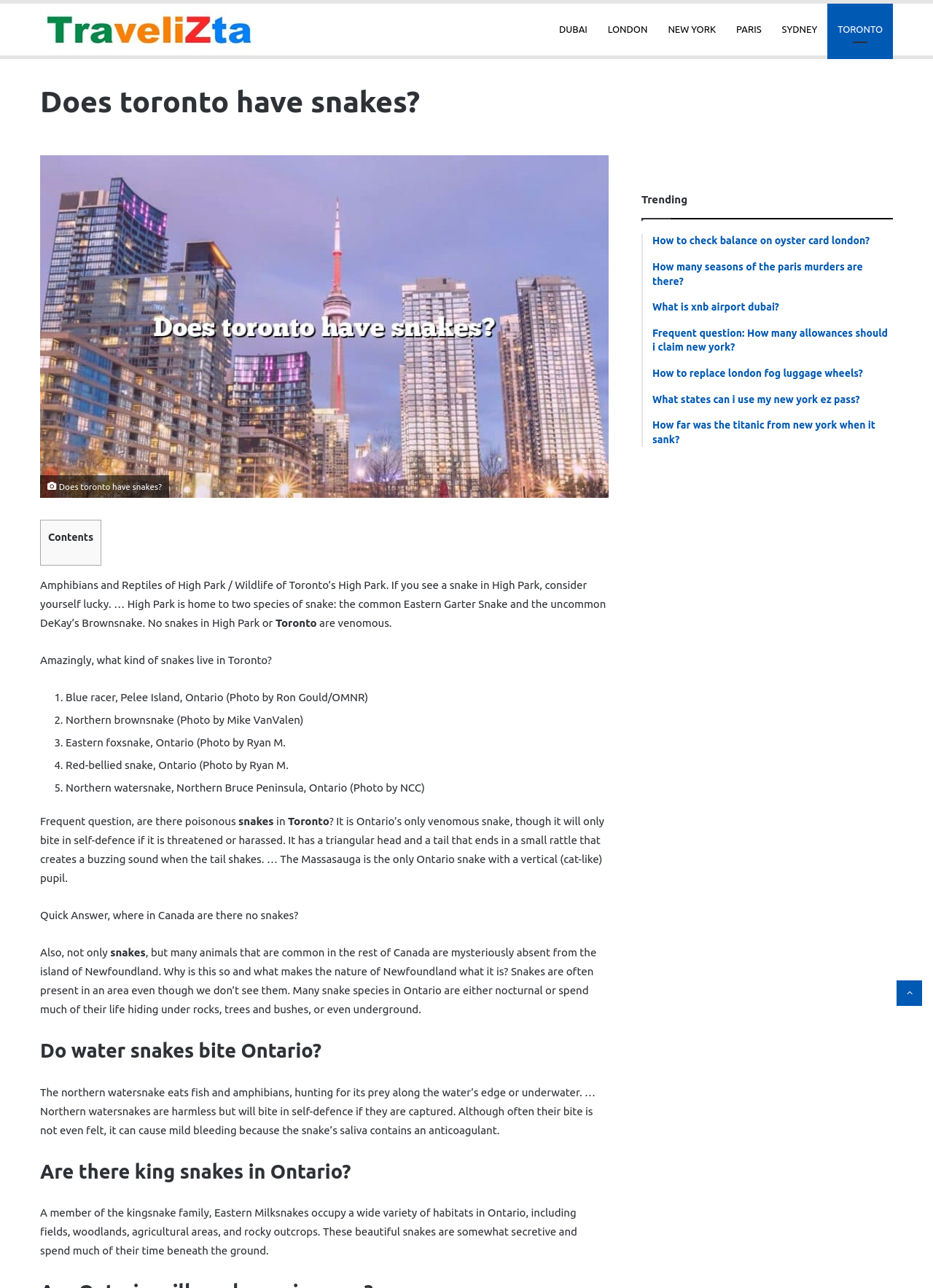Please find the bounding box for the UI element described by: "Paris".

[0.778, 0.003, 0.827, 0.043]